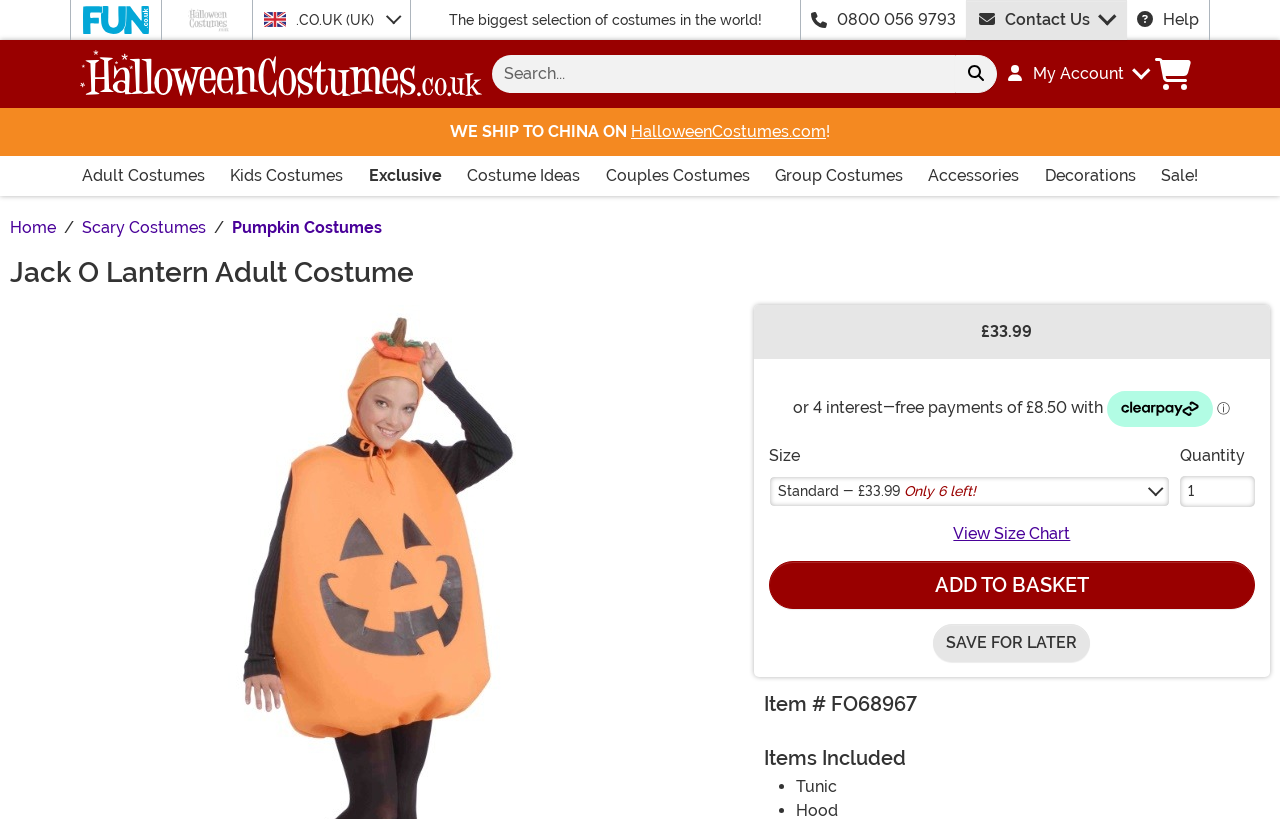Extract the main headline from the webpage and generate its text.

Jack O Lantern Adult Costume